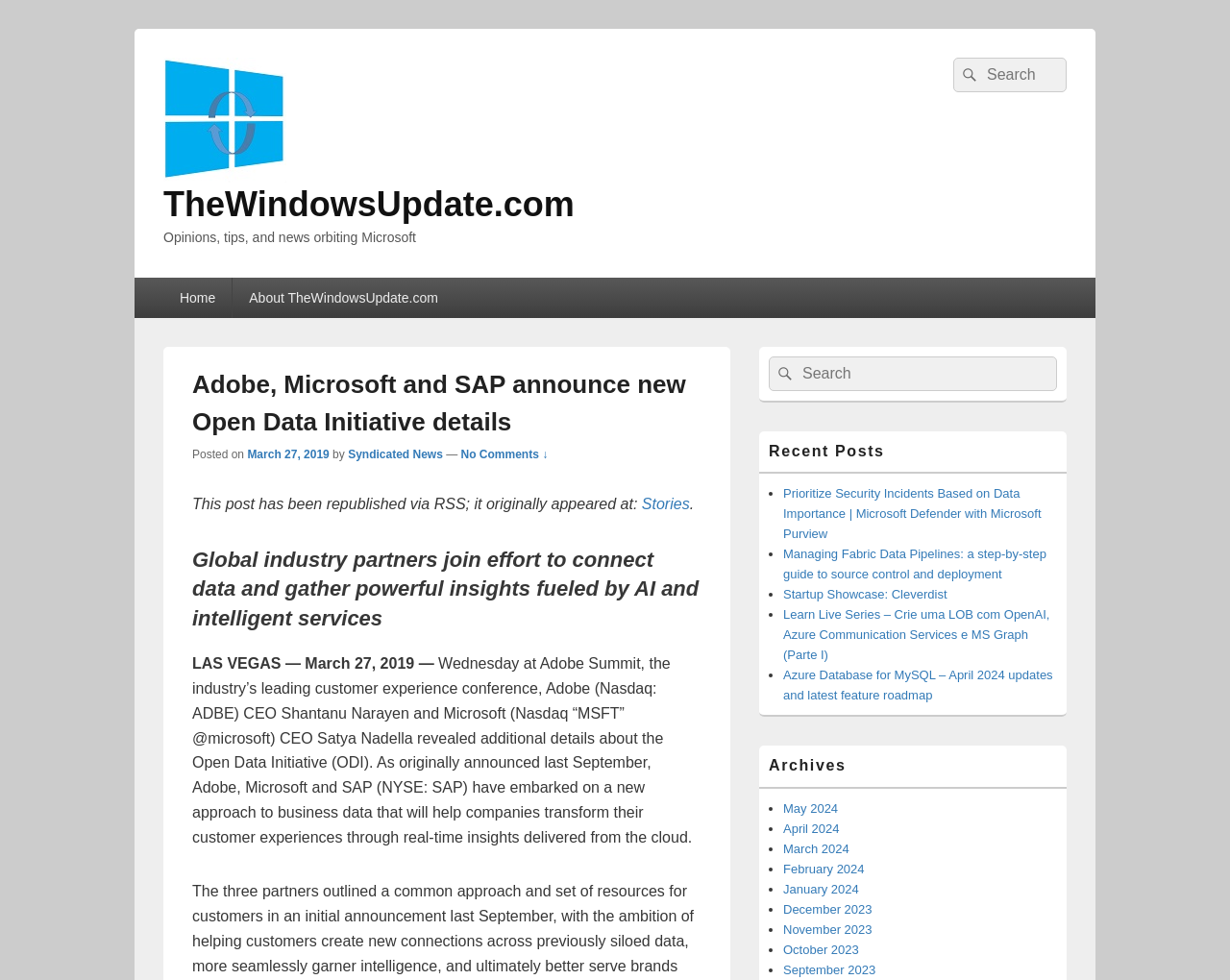Please answer the following question using a single word or phrase: 
How many archive months are listed?

9